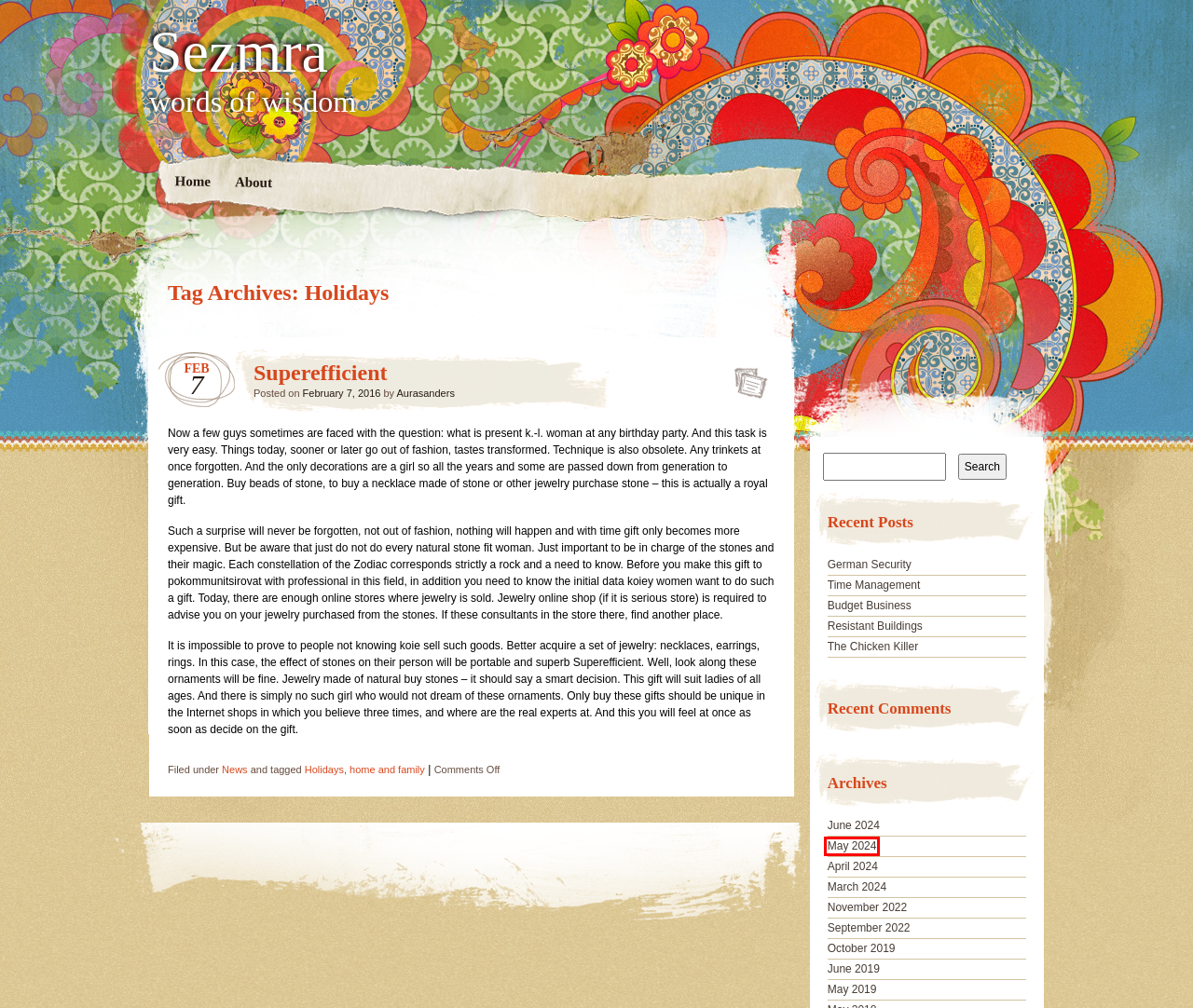Given a webpage screenshot featuring a red rectangle around a UI element, please determine the best description for the new webpage that appears after the element within the bounding box is clicked. The options are:
A. May 2024 – Sezmra
B. About – Sezmra
C. Aurasanders – Sezmra
D. Resistant Buildings – Sezmra
E. June 2024 – Sezmra
F. home and family – Sezmra
G. Sezmra – words of wisdom
H. The Chicken Killer – Sezmra

A